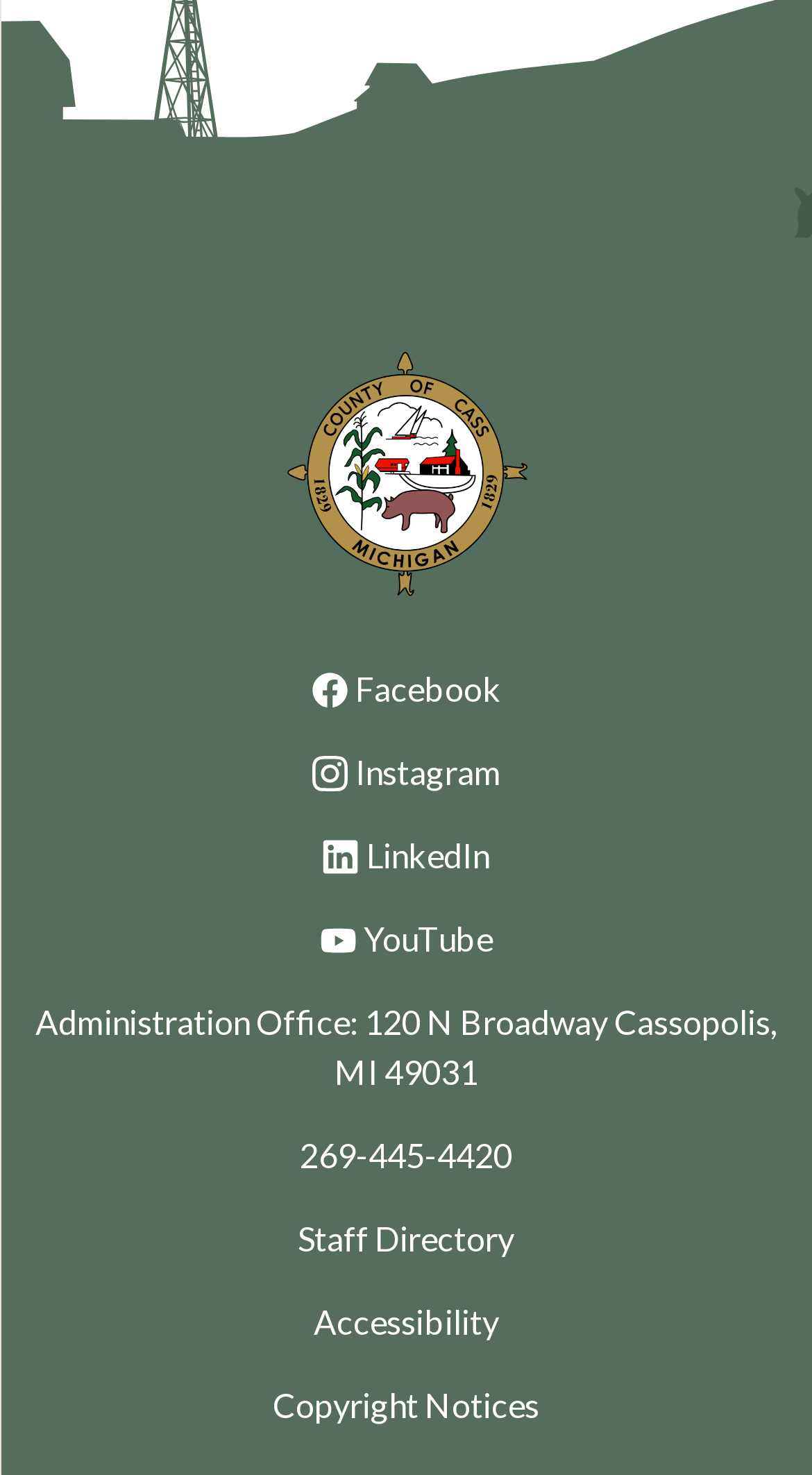Carefully observe the image and respond to the question with a detailed answer:
What is the name of the county?

I found the name of the county by looking at the link element 'MI Cass County Homepage', which suggests that the webpage is related to Cass County.